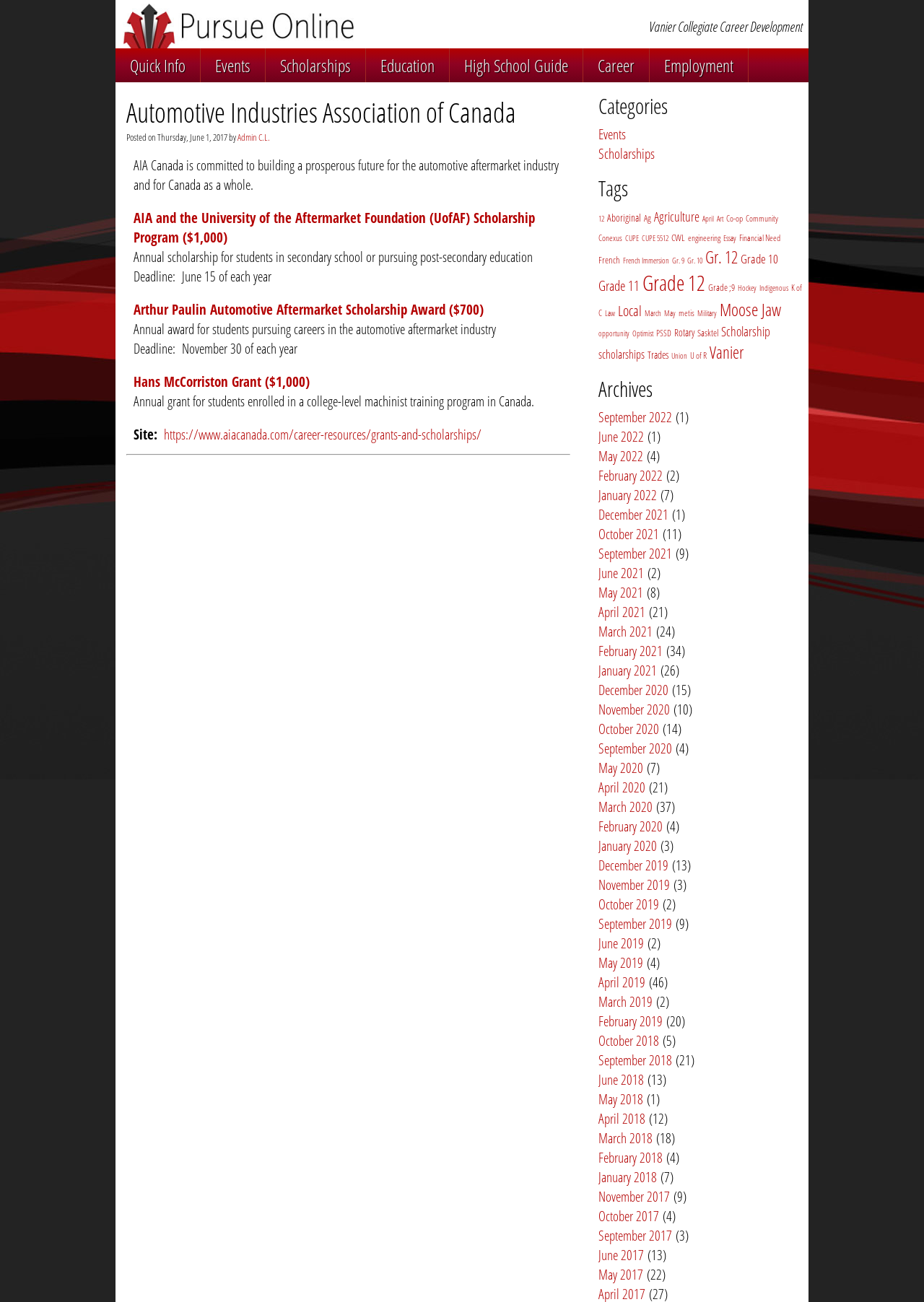Highlight the bounding box coordinates of the element that should be clicked to carry out the following instruction: "Apply for the 'AIA and the University of the Aftermarket Foundation (UofAF) Scholarship Program'". The coordinates must be given as four float numbers ranging from 0 to 1, i.e., [left, top, right, bottom].

[0.144, 0.16, 0.579, 0.19]